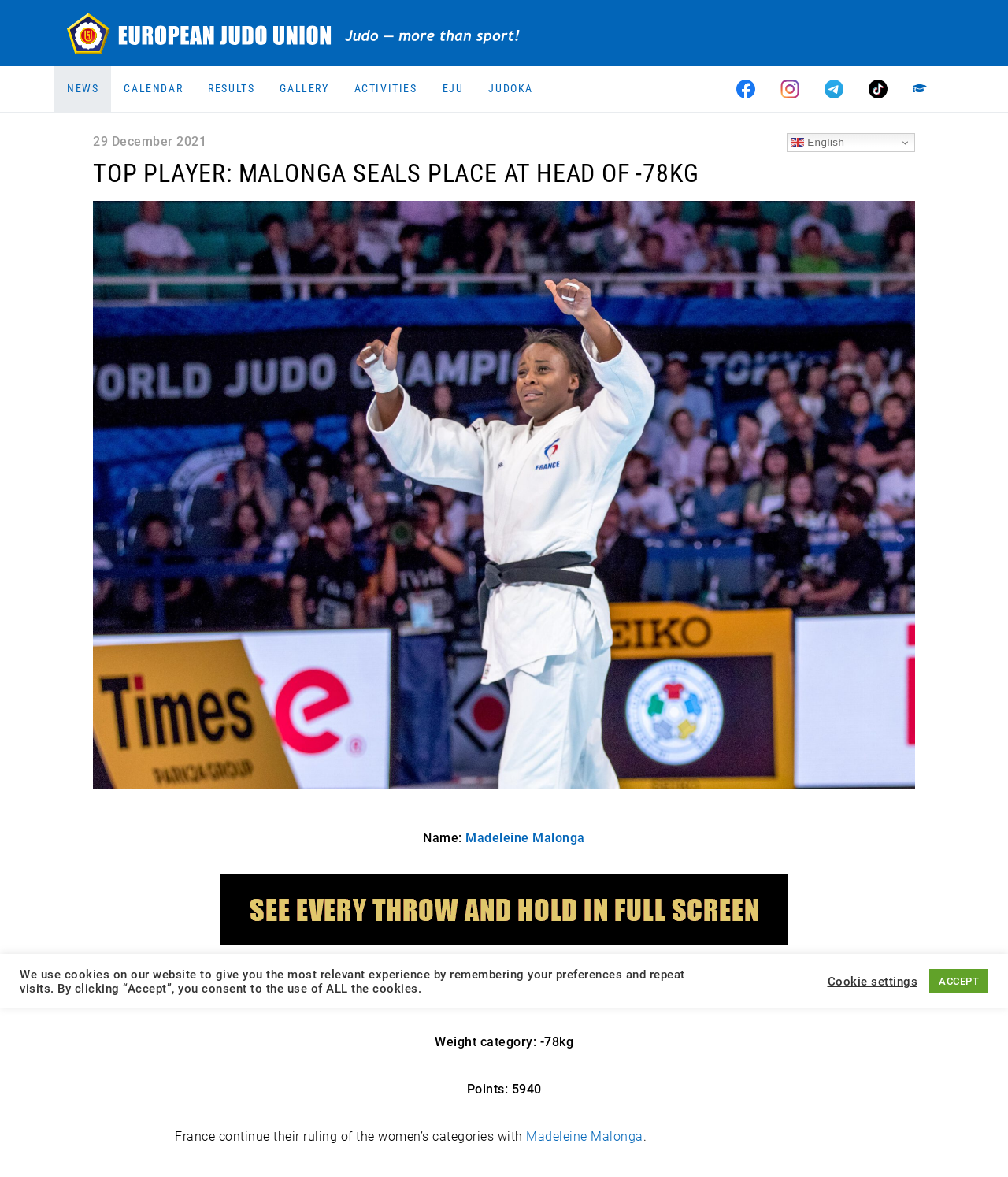Provide the bounding box coordinates, formatted as (top-left x, top-left y, bottom-right x, bottom-right y), with all values being floating point numbers between 0 and 1. Identify the bounding box of the UI element that matches the description: English

[0.78, 0.113, 0.908, 0.129]